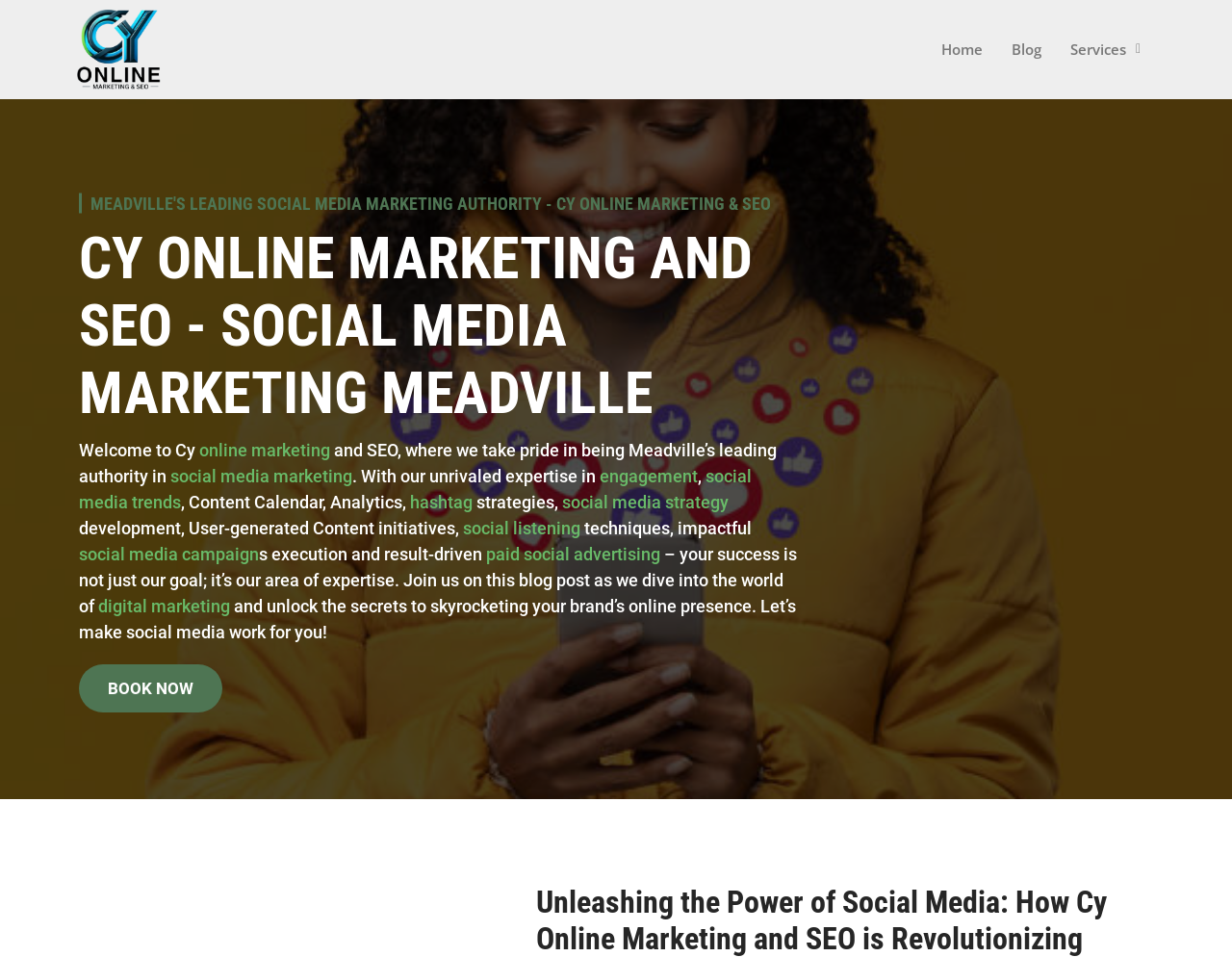Answer the question with a brief word or phrase:
What services does the company offer?

Social Media Marketing, Engagement, Analytics, Paid Social Advertising